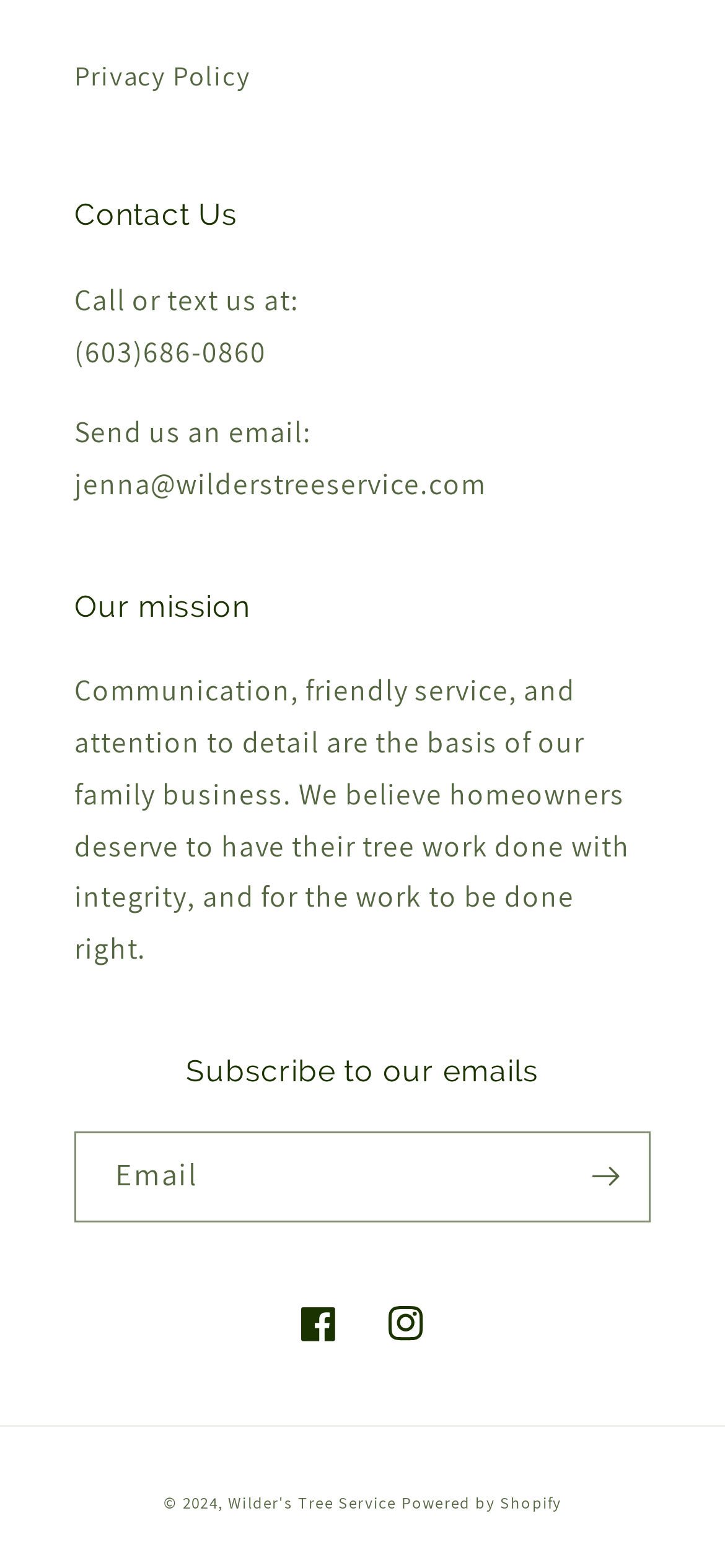Examine the image and give a thorough answer to the following question:
What social media platforms is the company on?

The company has links to their social media profiles at the bottom of the page, which include Facebook and Instagram.